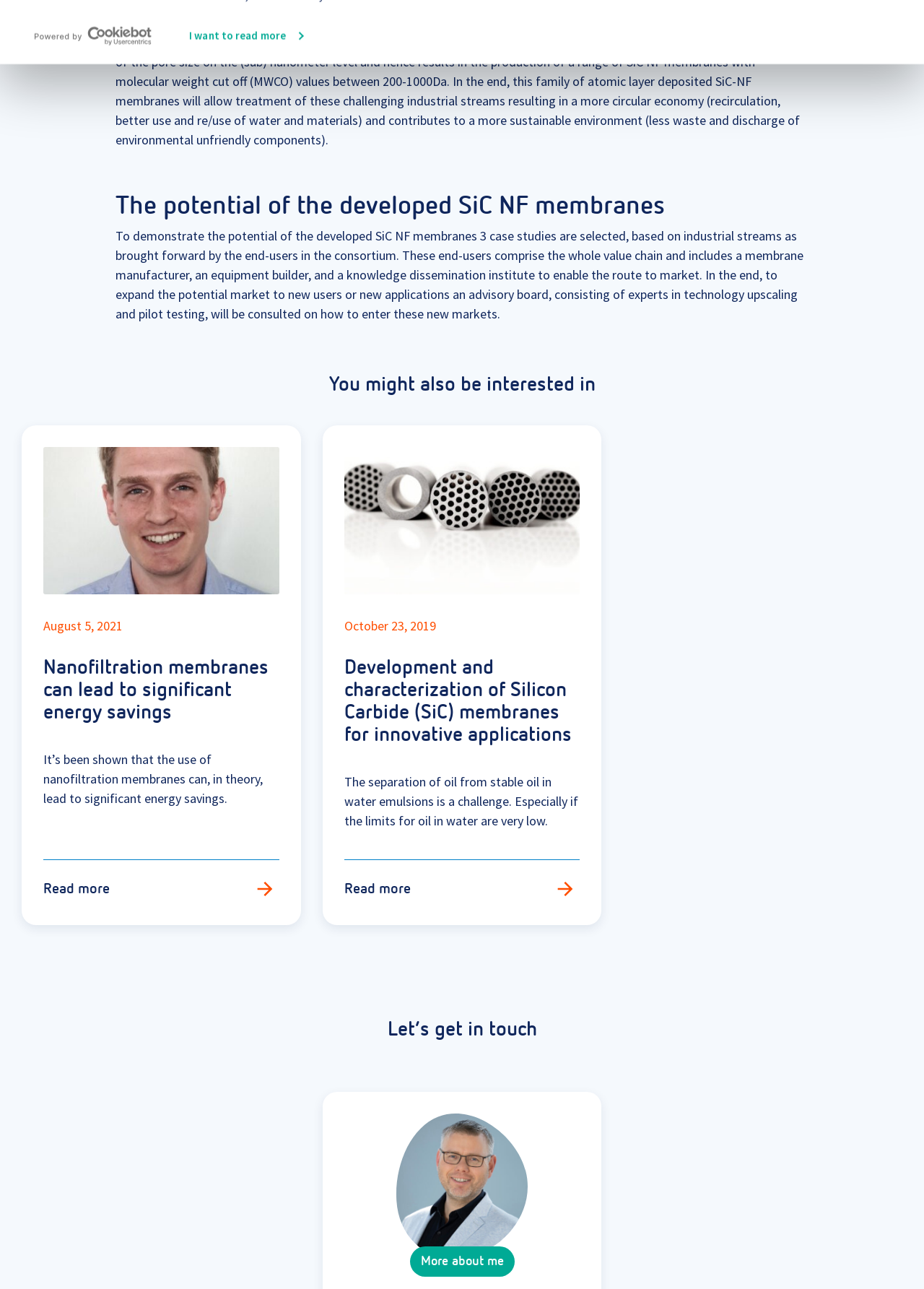Use a single word or phrase to respond to the question:
What is the topic of the developed SiC NF membranes?

Industrial streams